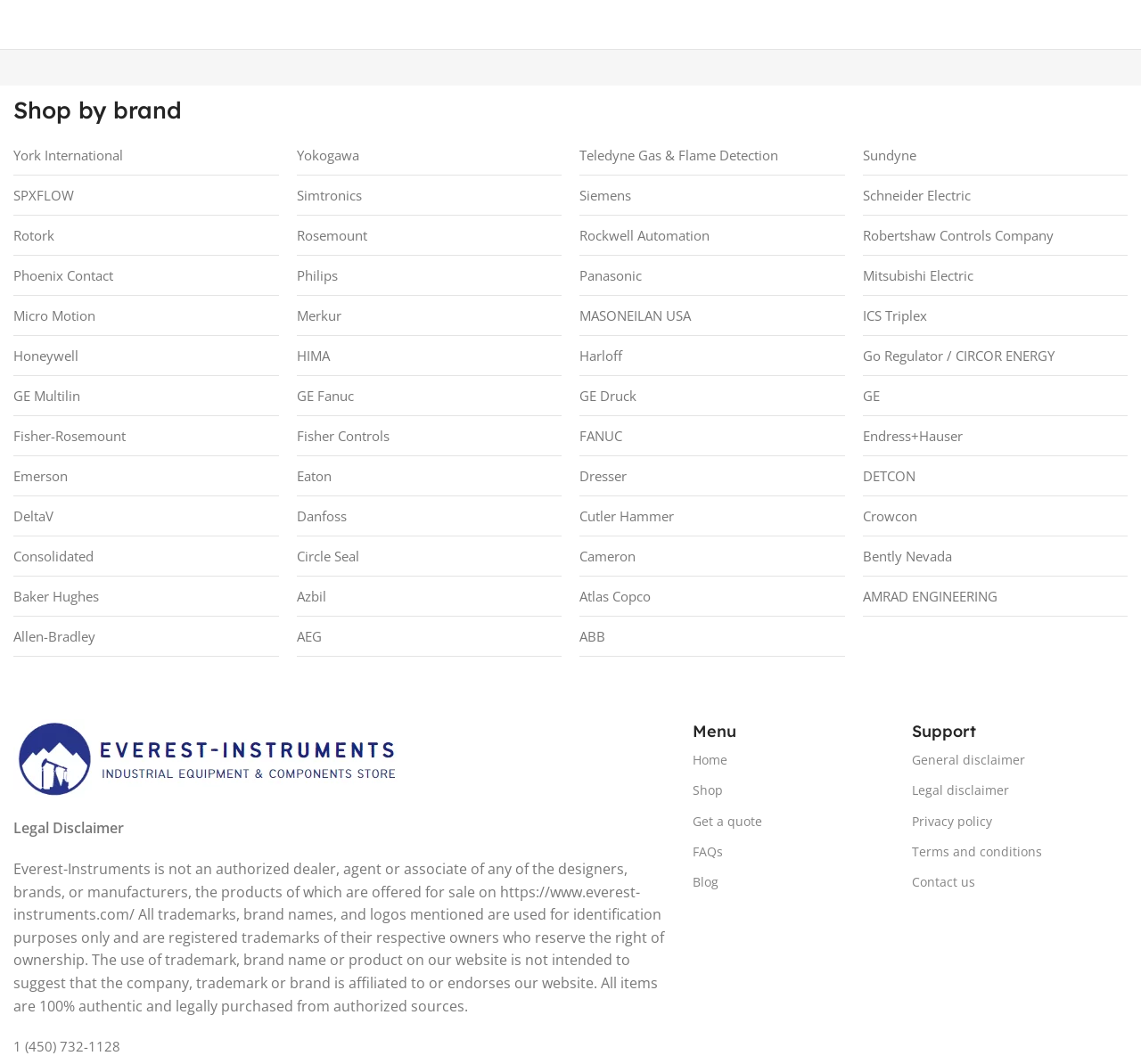What is the phone number mentioned at the bottom of the page?
Refer to the image and give a detailed answer to the question.

I looked at the bottom of the page and found a static text element with the phone number '1 (450) 732-1128'.